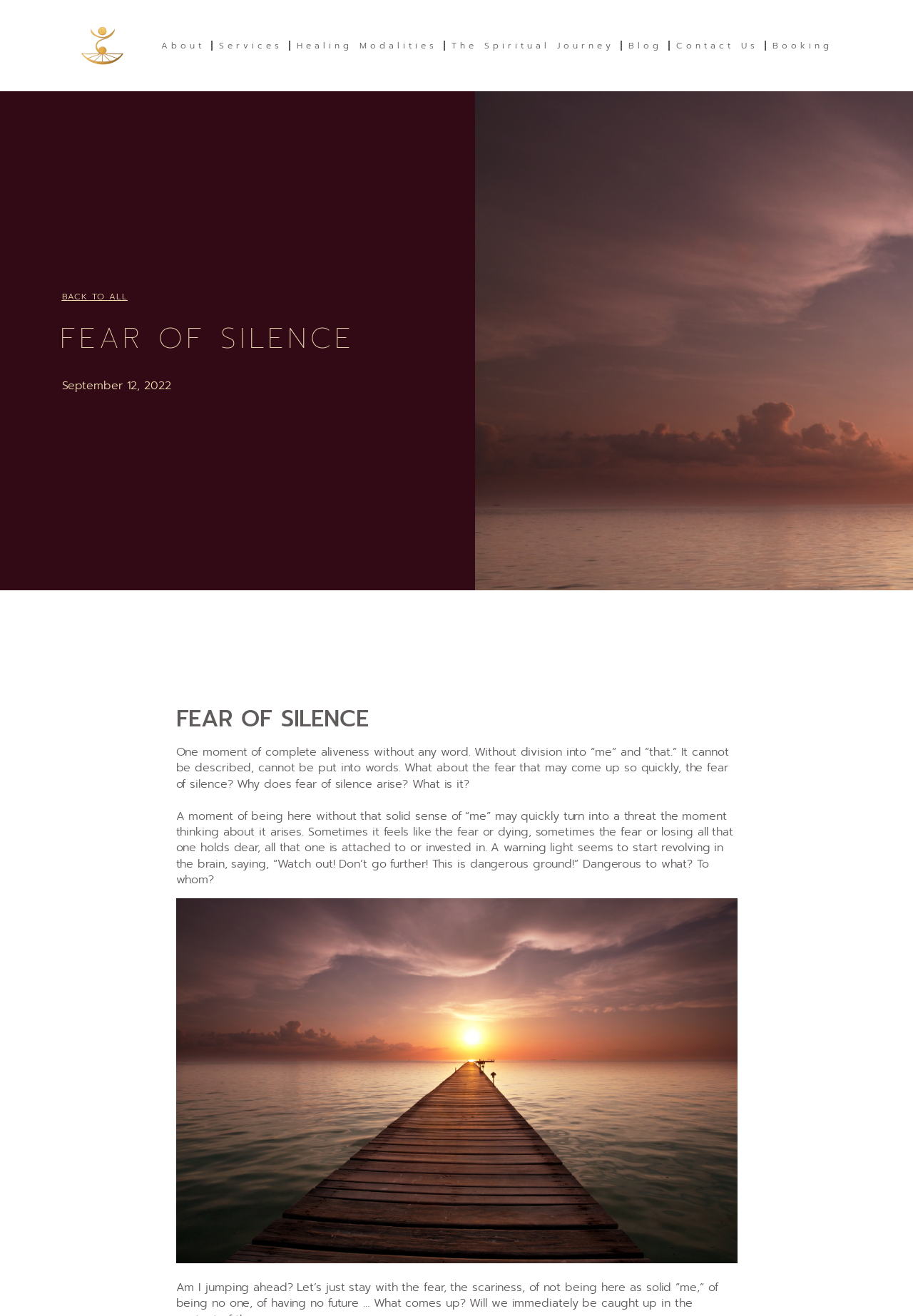Return the bounding box coordinates of the UI element that corresponds to this description: "Contact Us". The coordinates must be given as four float numbers in the range of 0 and 1, [left, top, right, bottom].

[0.734, 0.024, 0.838, 0.045]